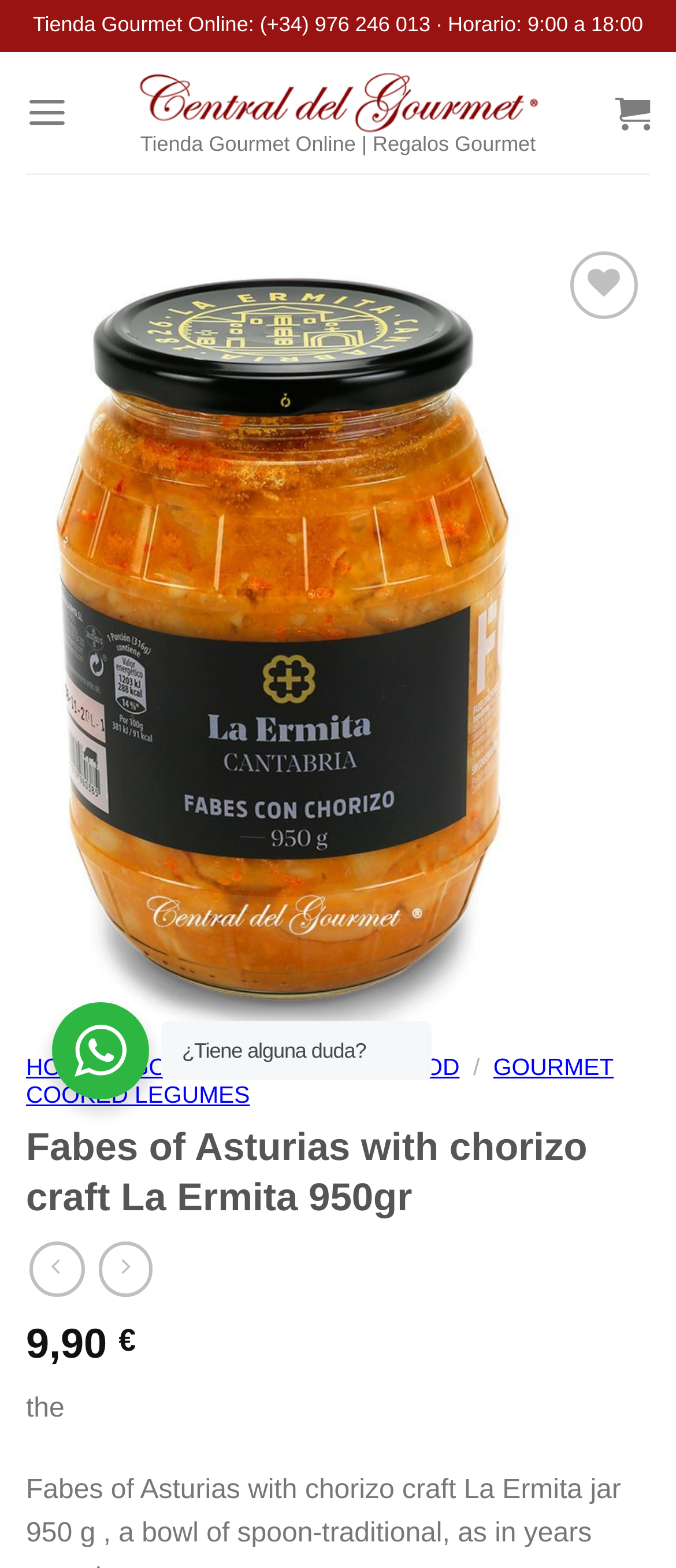Use a single word or phrase to answer the question:
What is the name of the gourmet online store?

Central del Gourmet